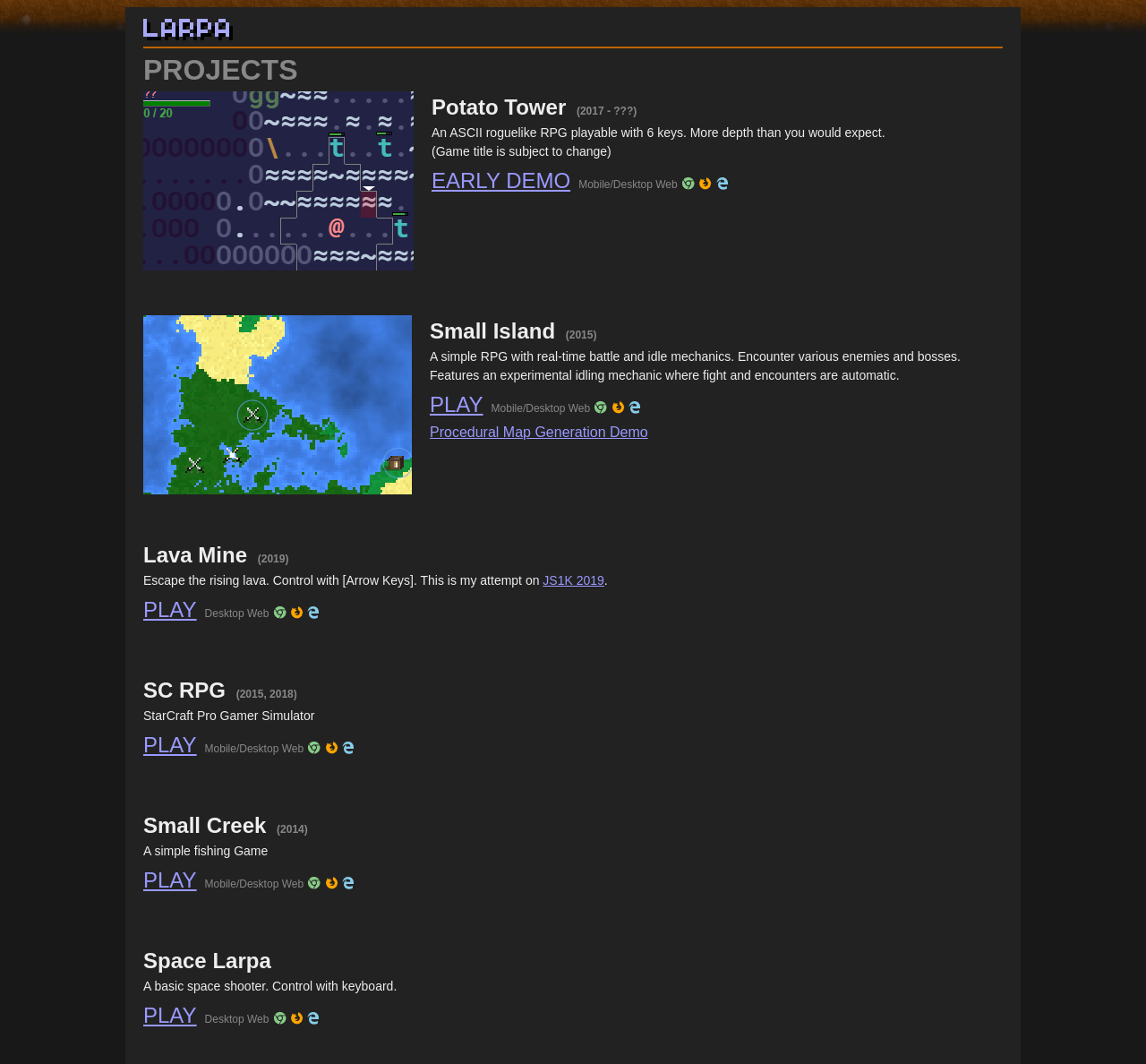Please predict the bounding box coordinates of the element's region where a click is necessary to complete the following instruction: "Escape the rising lava in Lava Mine". The coordinates should be represented by four float numbers between 0 and 1, i.e., [left, top, right, bottom].

[0.125, 0.563, 0.172, 0.583]